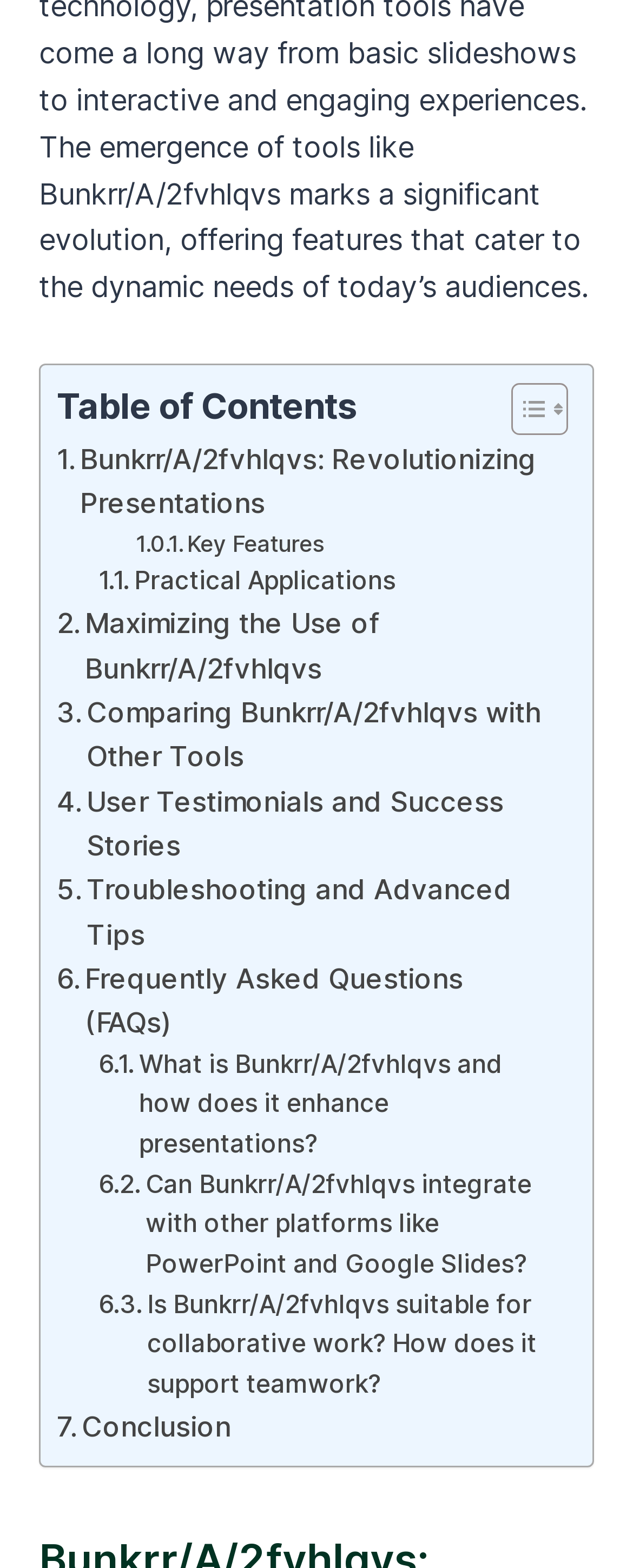Please locate the bounding box coordinates of the element that should be clicked to achieve the given instruction: "Toggle Table of Content".

[0.769, 0.243, 0.885, 0.278]